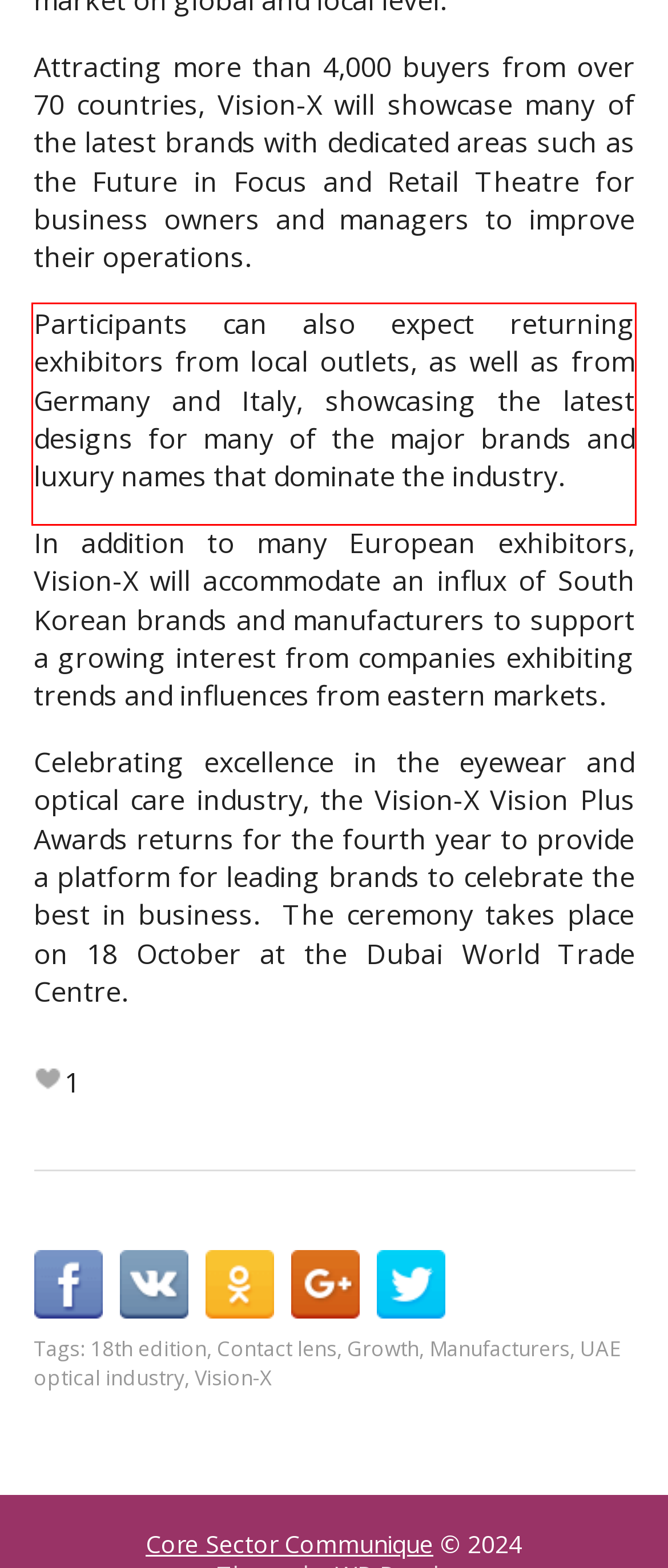There is a UI element on the webpage screenshot marked by a red bounding box. Extract and generate the text content from within this red box.

Participants can also expect returning exhibitors from local outlets, as well as from Germany and Italy, showcasing the latest designs for many of the major brands and luxury names that dominate the industry.